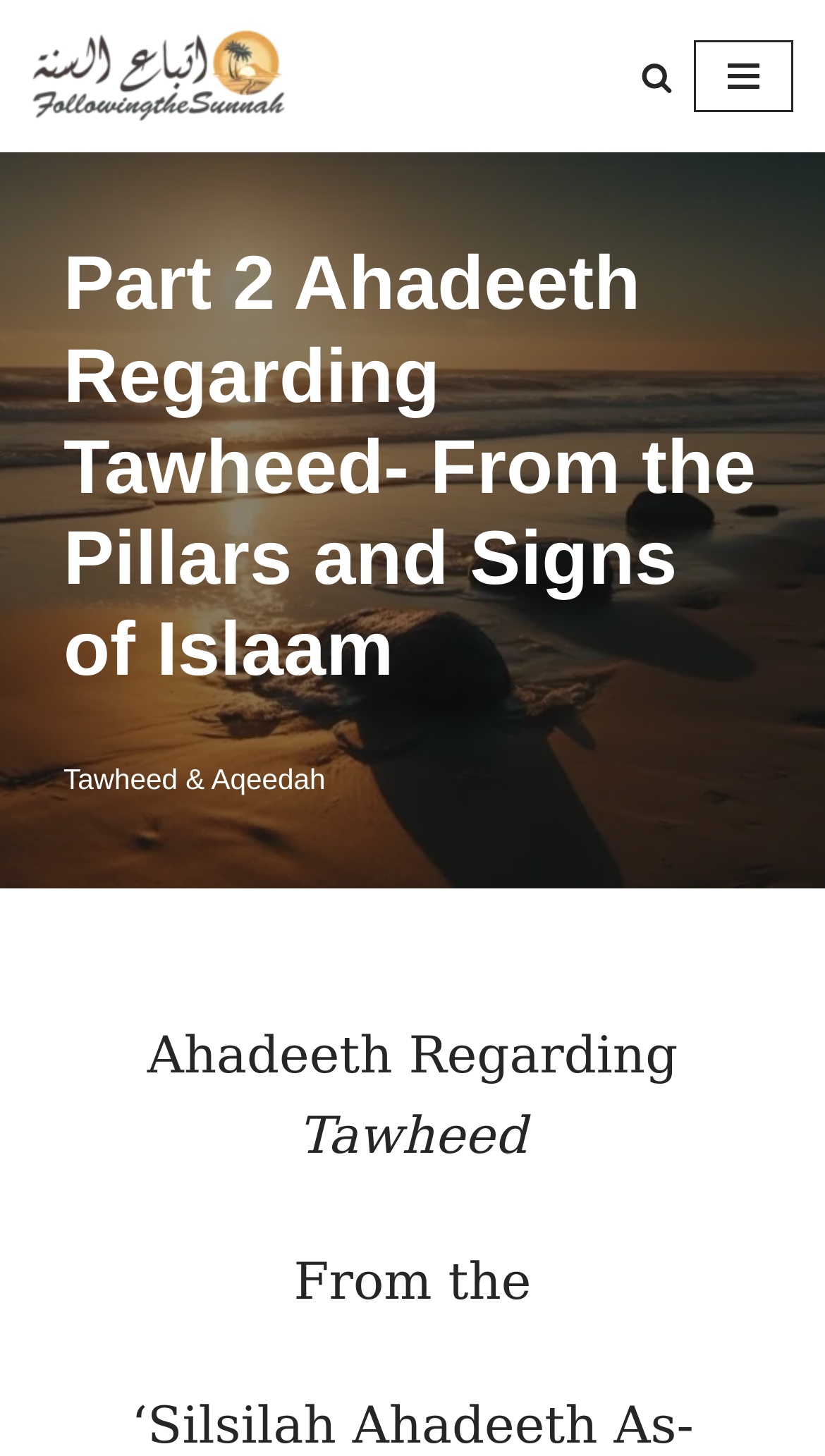What is the function of the image on the top right?
Answer the question in a detailed and comprehensive manner.

I found the answer by looking at the image element which is a child of the link element with the text 'Search' and is located at the top right of the webpage.